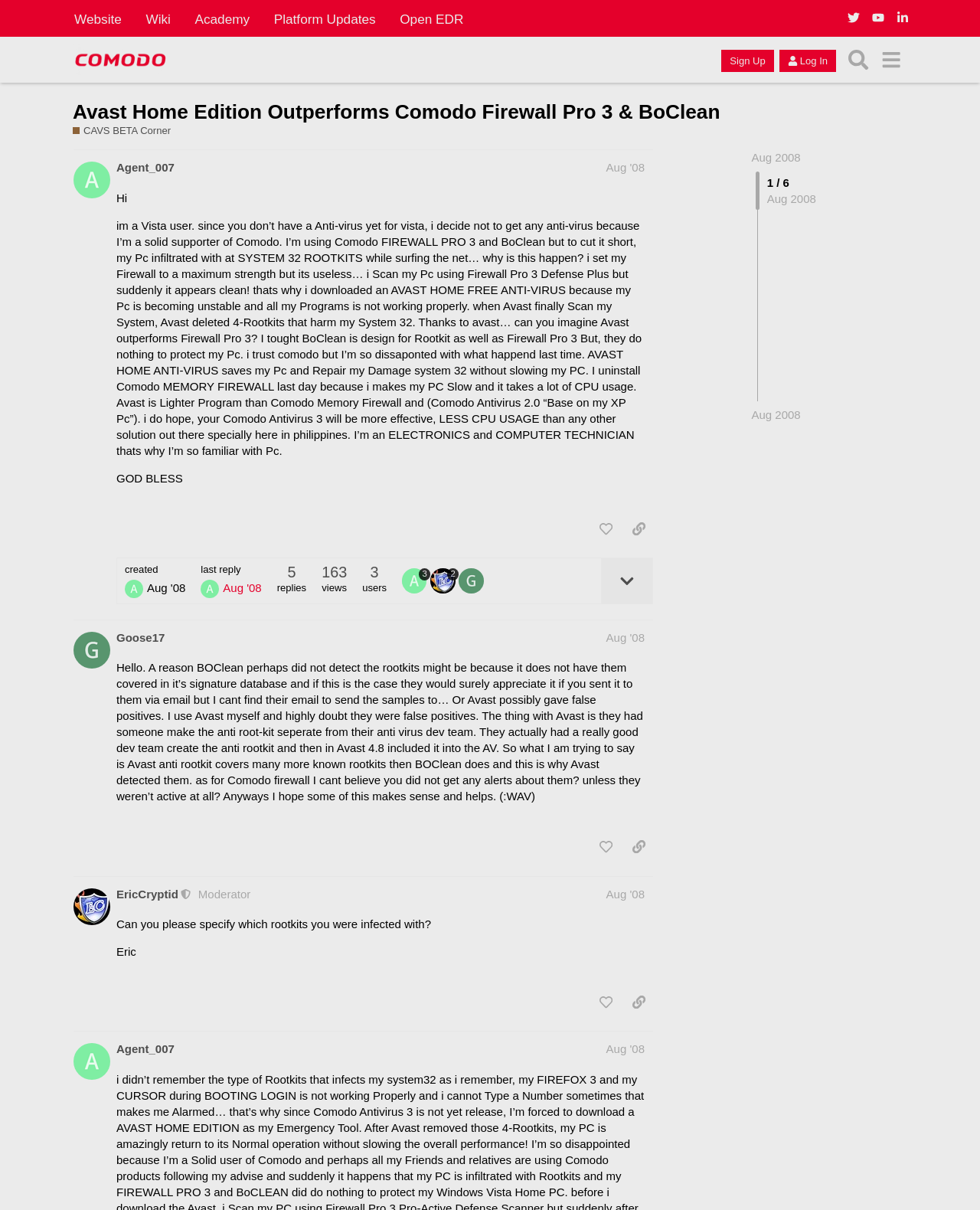Please determine the bounding box coordinates of the area that needs to be clicked to complete this task: 'Click on Justia Connect Membership'. The coordinates must be four float numbers between 0 and 1, formatted as [left, top, right, bottom].

None